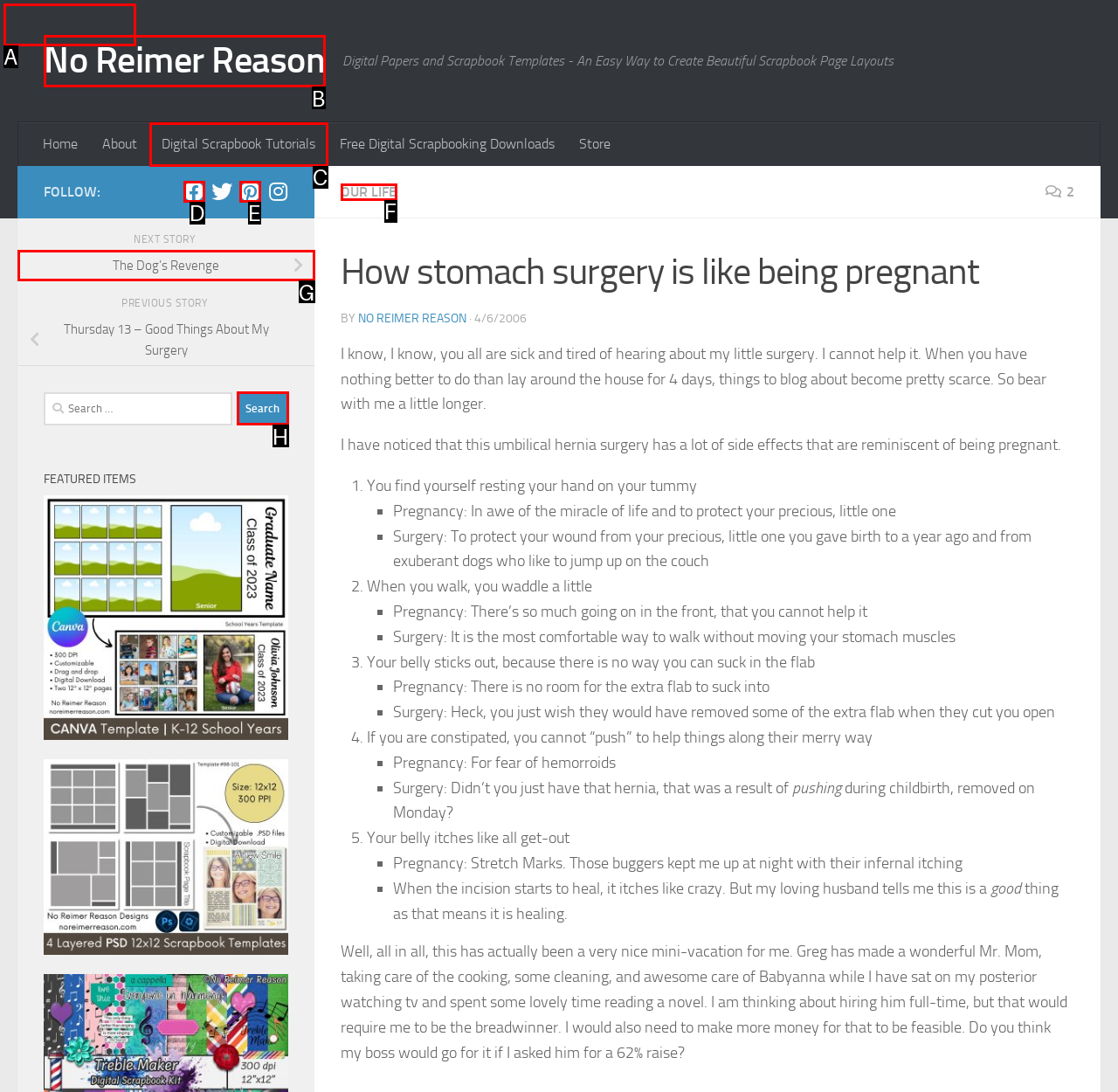Identify the HTML element that matches the description: parent_node: Search for: value="Search"
Respond with the letter of the correct option.

H